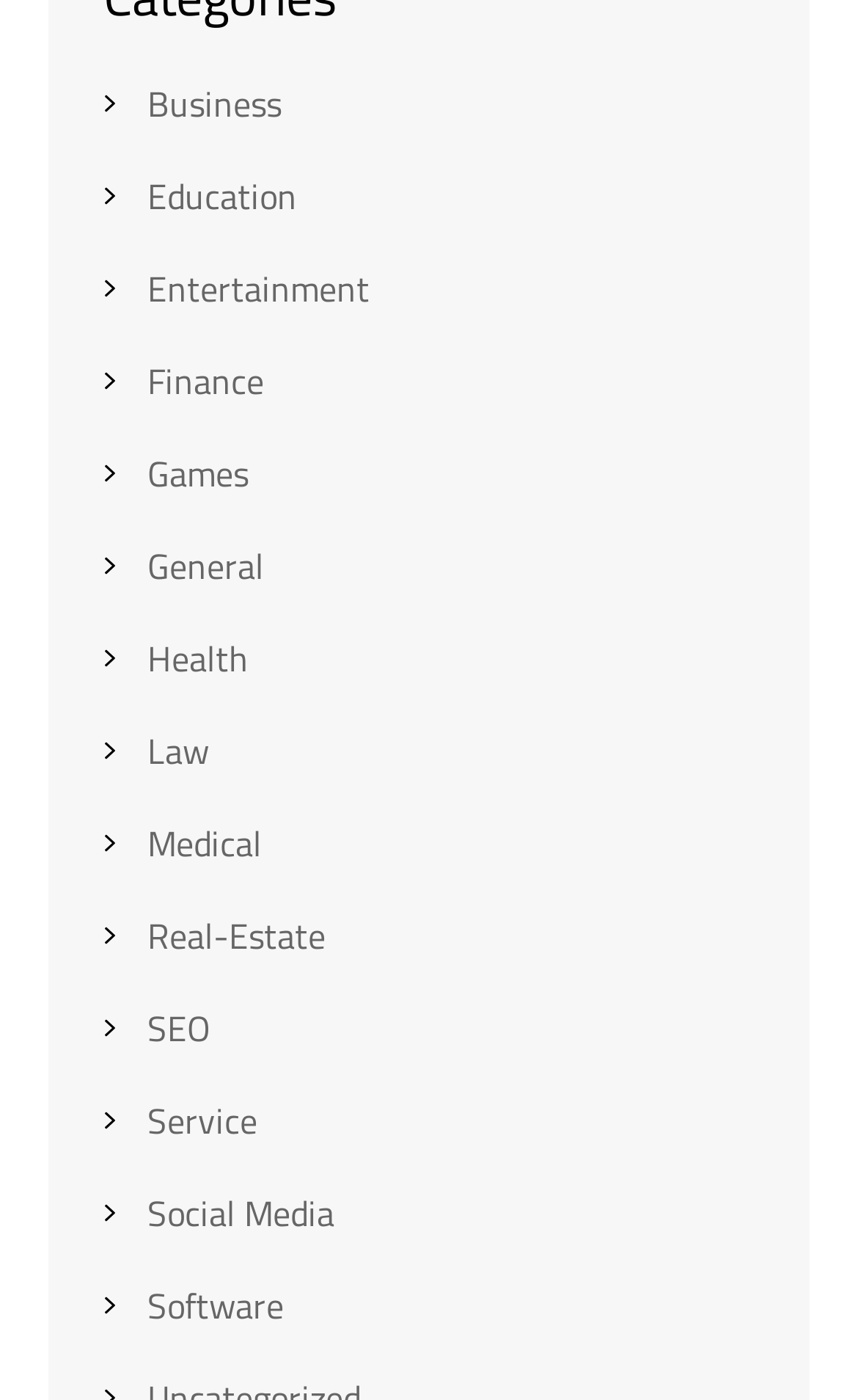Could you provide the bounding box coordinates for the portion of the screen to click to complete this instruction: "Explore Entertainment"?

[0.172, 0.188, 0.431, 0.225]